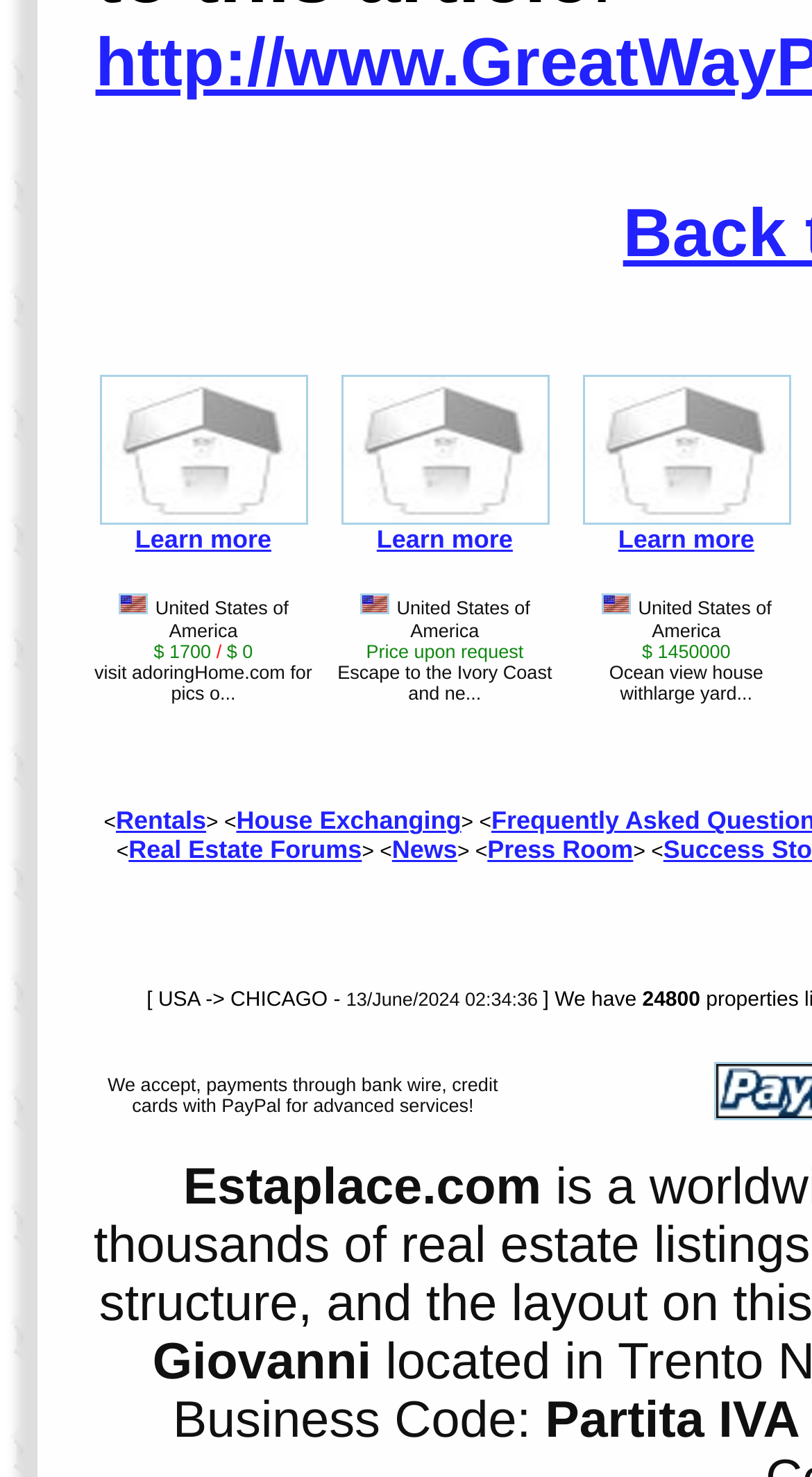Identify the bounding box coordinates for the UI element described as: "Real Estate Forums".

[0.158, 0.713, 0.446, 0.732]